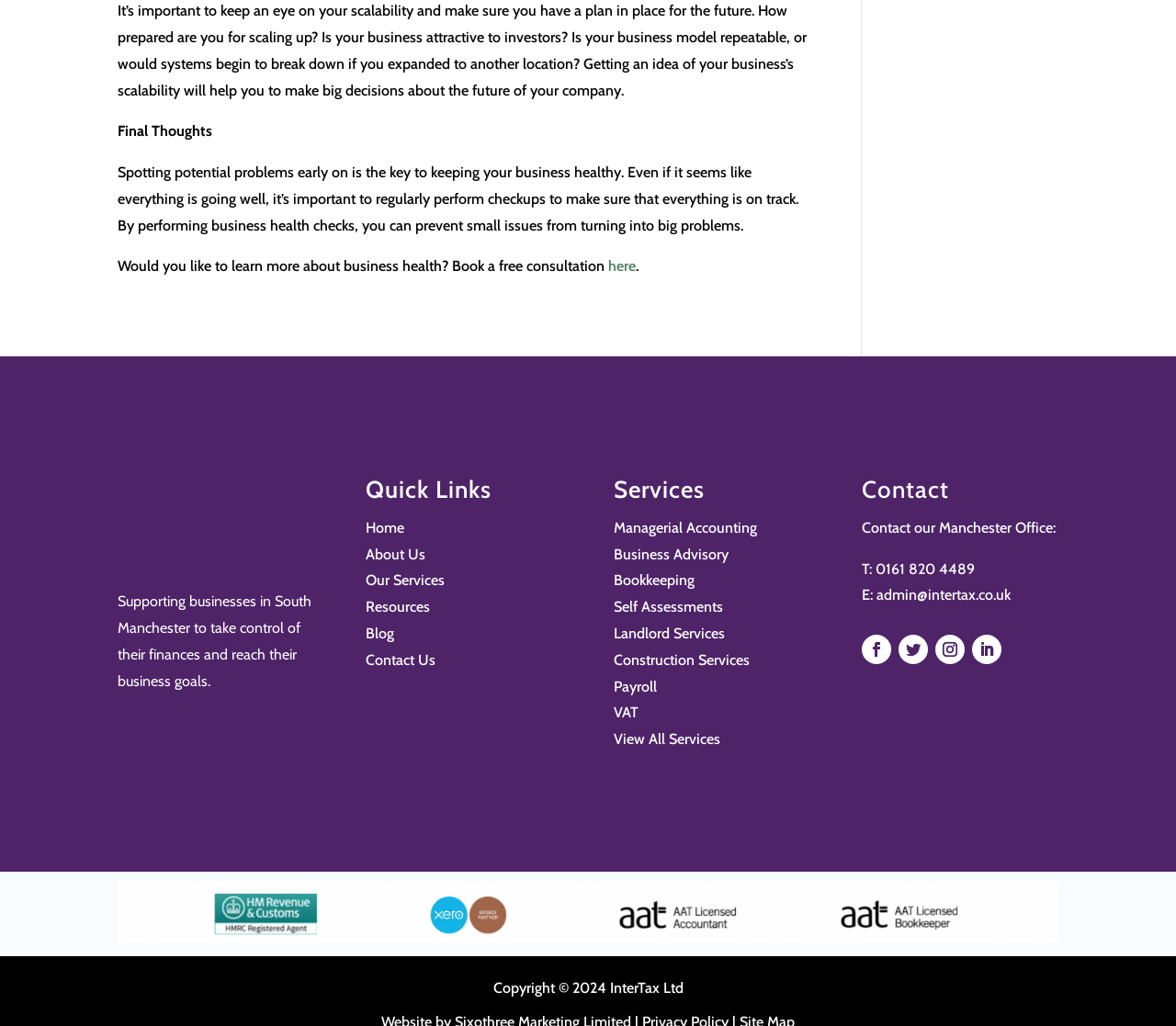What is the location of InterTax's office?
Using the image as a reference, answer the question with a short word or phrase.

Manchester